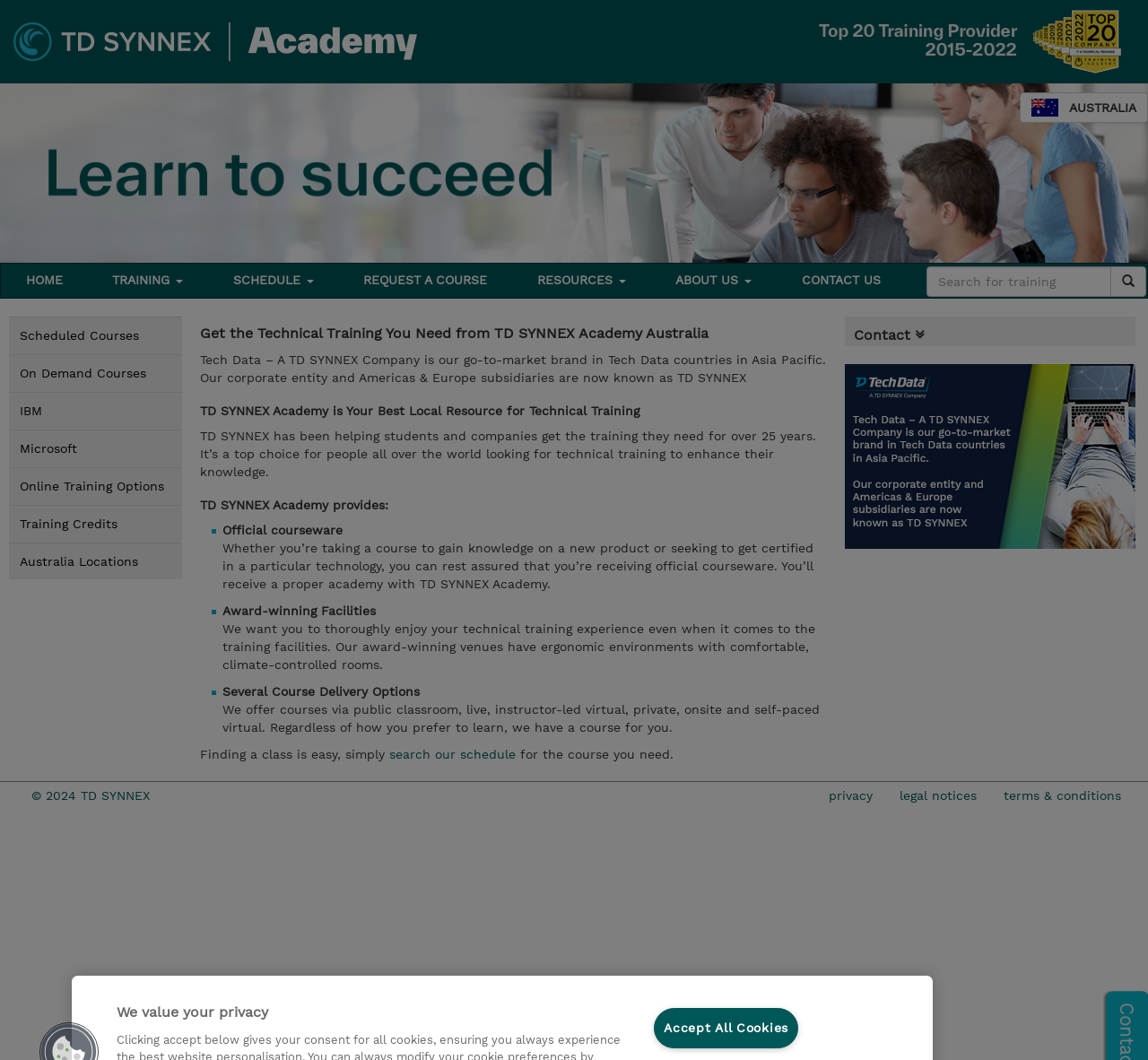Provide the bounding box coordinates for the area that should be clicked to complete the instruction: "Click the 'TRAINING' button".

[0.086, 0.249, 0.171, 0.279]